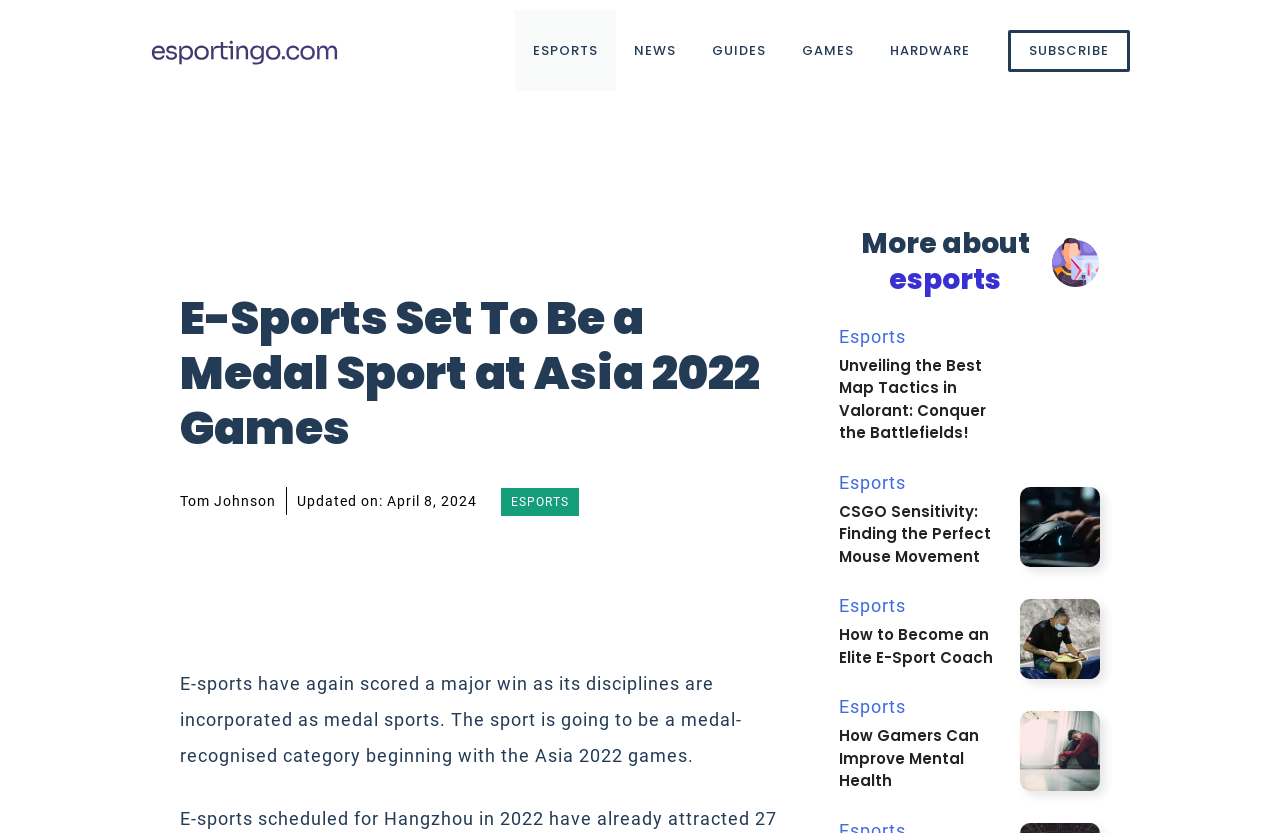Who is the author of the article?
Refer to the image and provide a concise answer in one word or phrase.

Tom Johnson